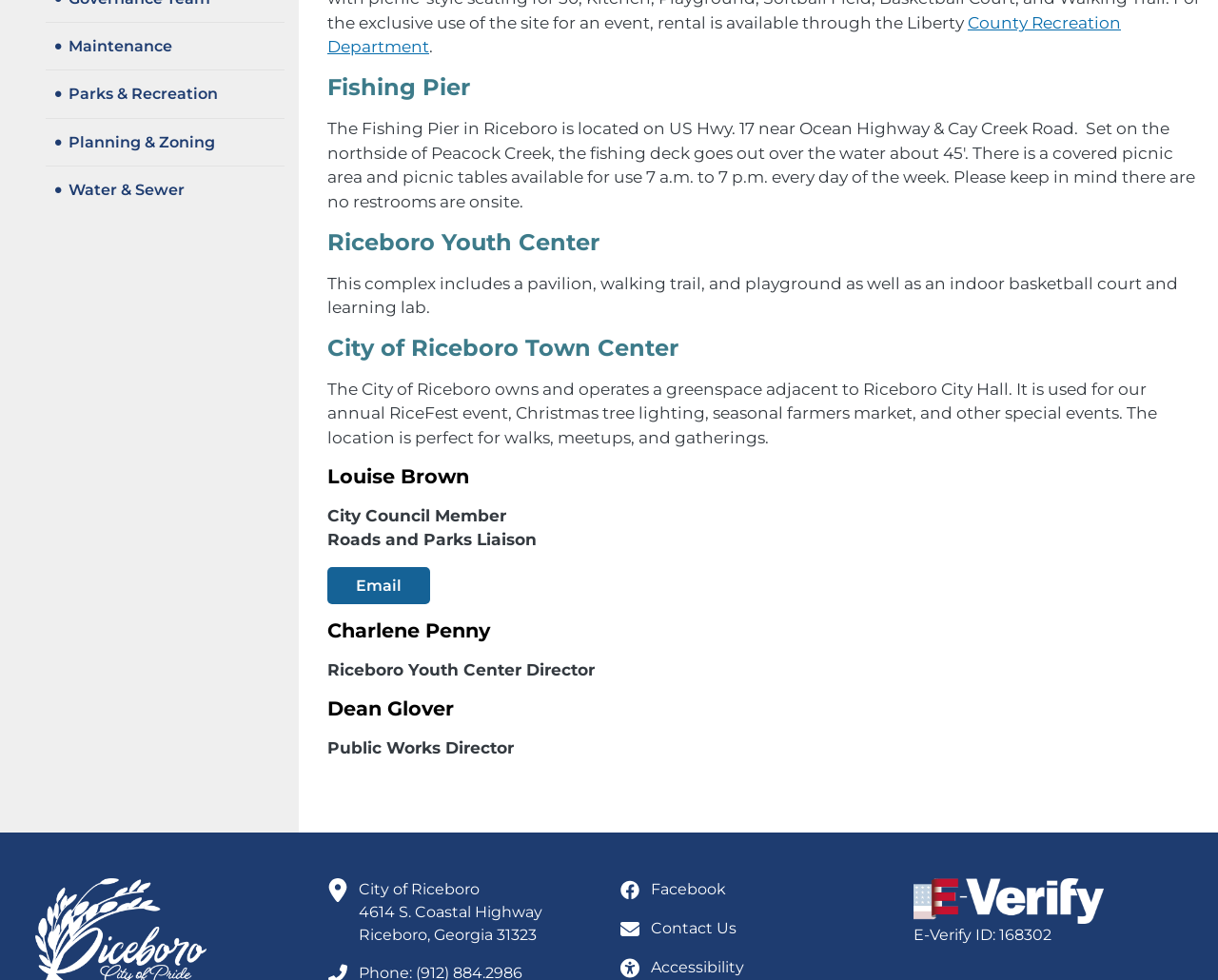From the element description: "County Recreation Department", extract the bounding box coordinates of the UI element. The coordinates should be expressed as four float numbers between 0 and 1, in the order [left, top, right, bottom].

[0.269, 0.012, 0.92, 0.058]